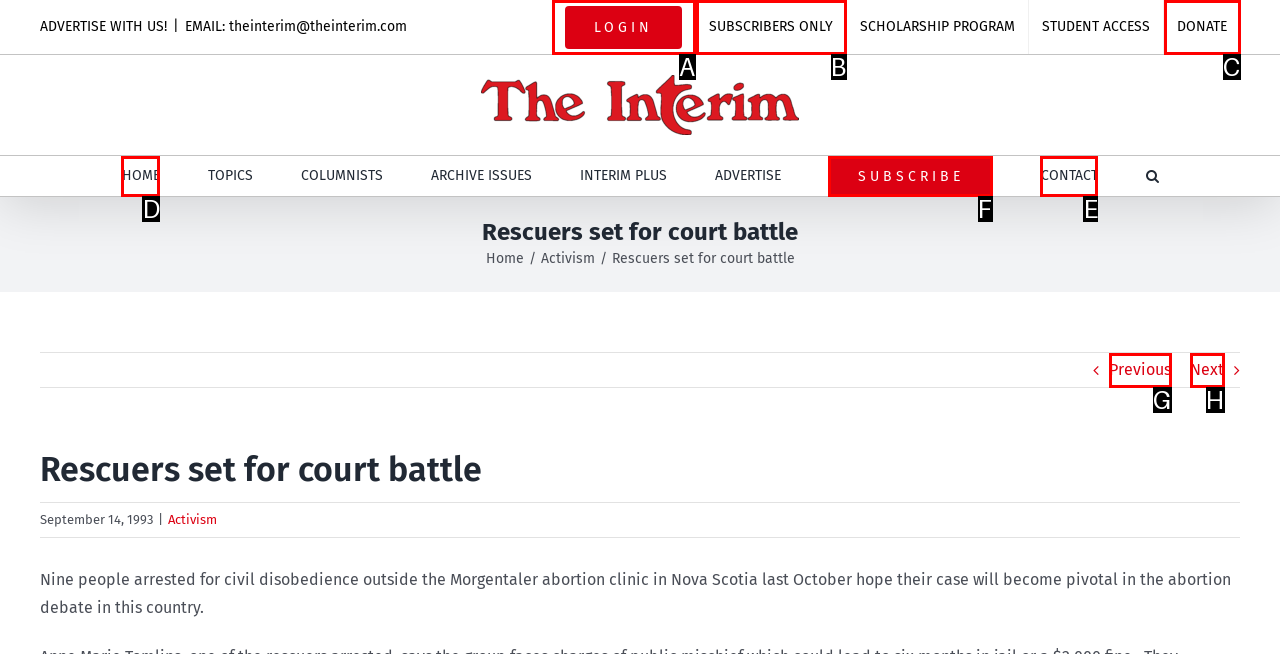Which option should I select to accomplish the task: Click on the 'SUBSCRIBE' link? Respond with the corresponding letter from the given choices.

F